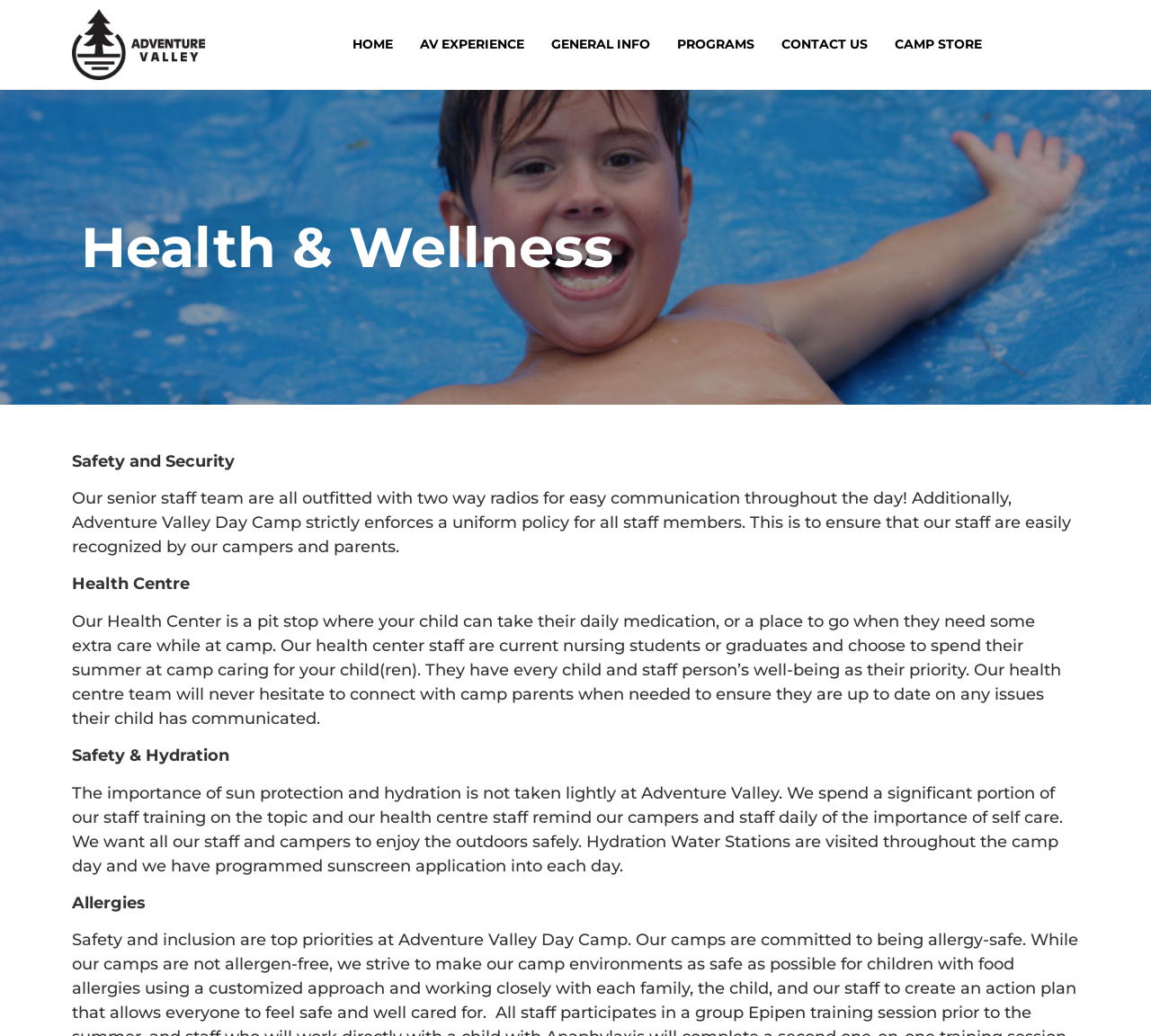What is the name of the summer day camp?
From the details in the image, provide a complete and detailed answer to the question.

I determined the answer by looking at the logo image and link text at the top of the webpage, which says 'Adventure Valley Day Camp - Oakville's new premium summer day camp's - logo black'.